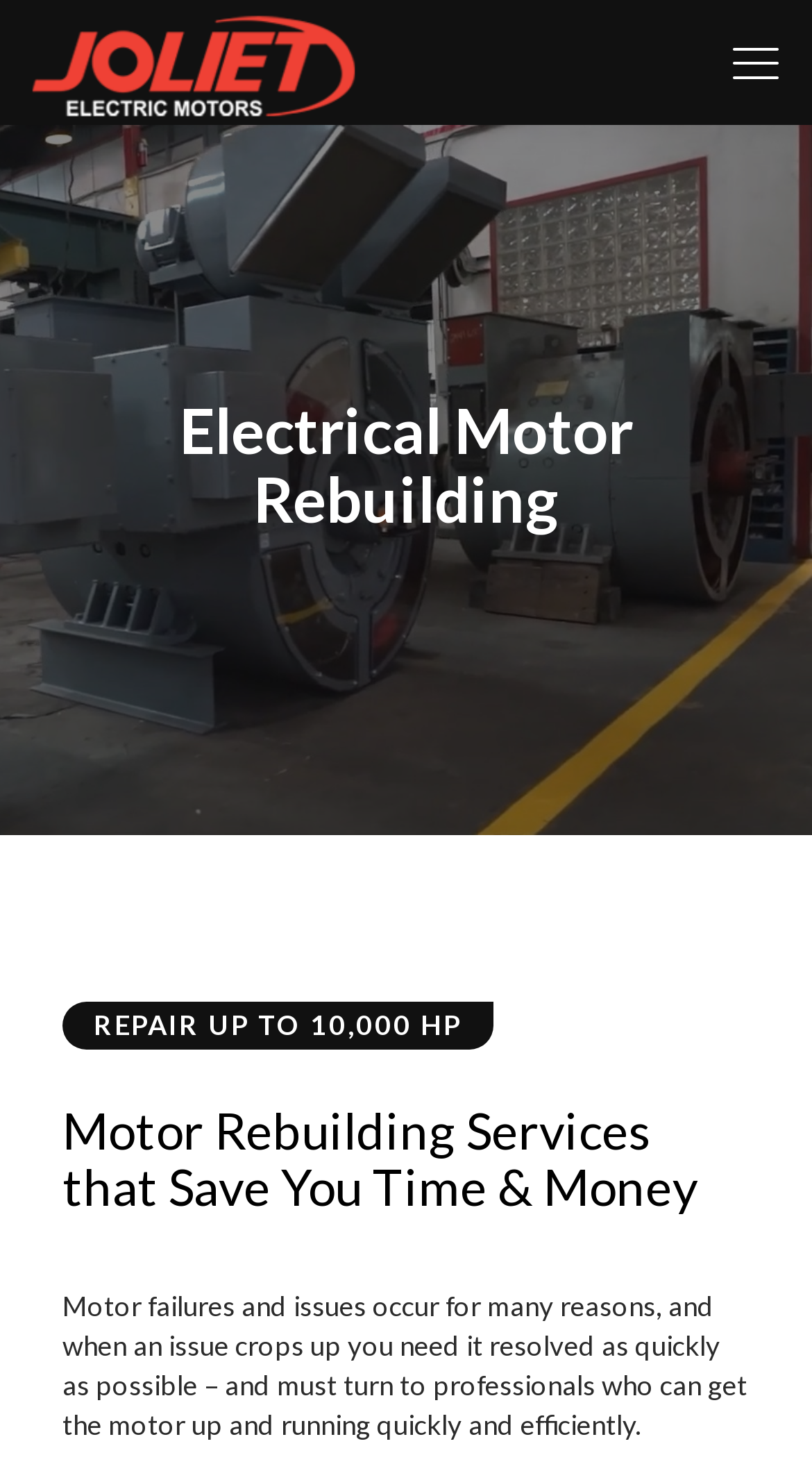Produce a meticulous description of the webpage.

The webpage is about electric motor rebuilding services offered by Joliet Electric Motors. At the top left, there is a link and an image, both labeled "Electric Motor Rebuilding", which likely serves as a logo or a navigation element. On the top right, there is a link labeled "Mobile menu", which suggests that the webpage is responsive and has a mobile-friendly layout.

Below the top navigation elements, there are three headings that outline the services offered. The first heading, "Electrical Motor Rebuilding", is centered and serves as a title. The second heading, "REPAIR UP TO 10,000 HP", is positioned below the first one and highlights the capacity of the motor rebuilding services. The third heading, "Motor Rebuilding Services that Save You Time & Money", is placed below the second one and emphasizes the benefits of the services.

Following the headings, there is a paragraph of text that explains the importance of quick and efficient motor repair services. This text is positioned at the bottom left of the webpage and provides more information about the services offered by Joliet Electric Motors.